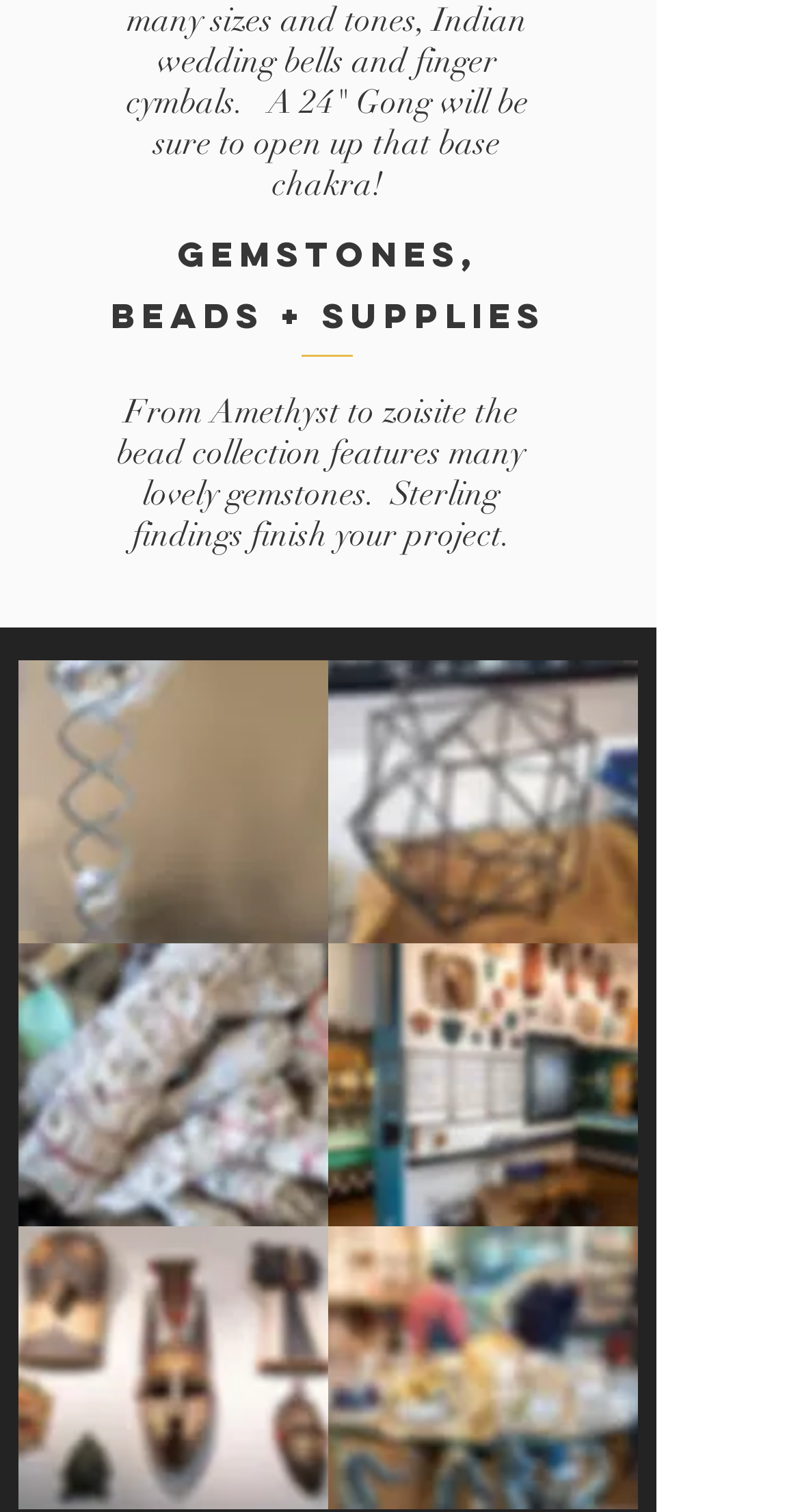How many types of gemstones are mentioned?
Can you give a detailed and elaborate answer to the question?

The StaticText element mentions 'From Amethyst to zoisite' which suggests that there are at least two types of gemstones mentioned, Amethyst and zoisite.